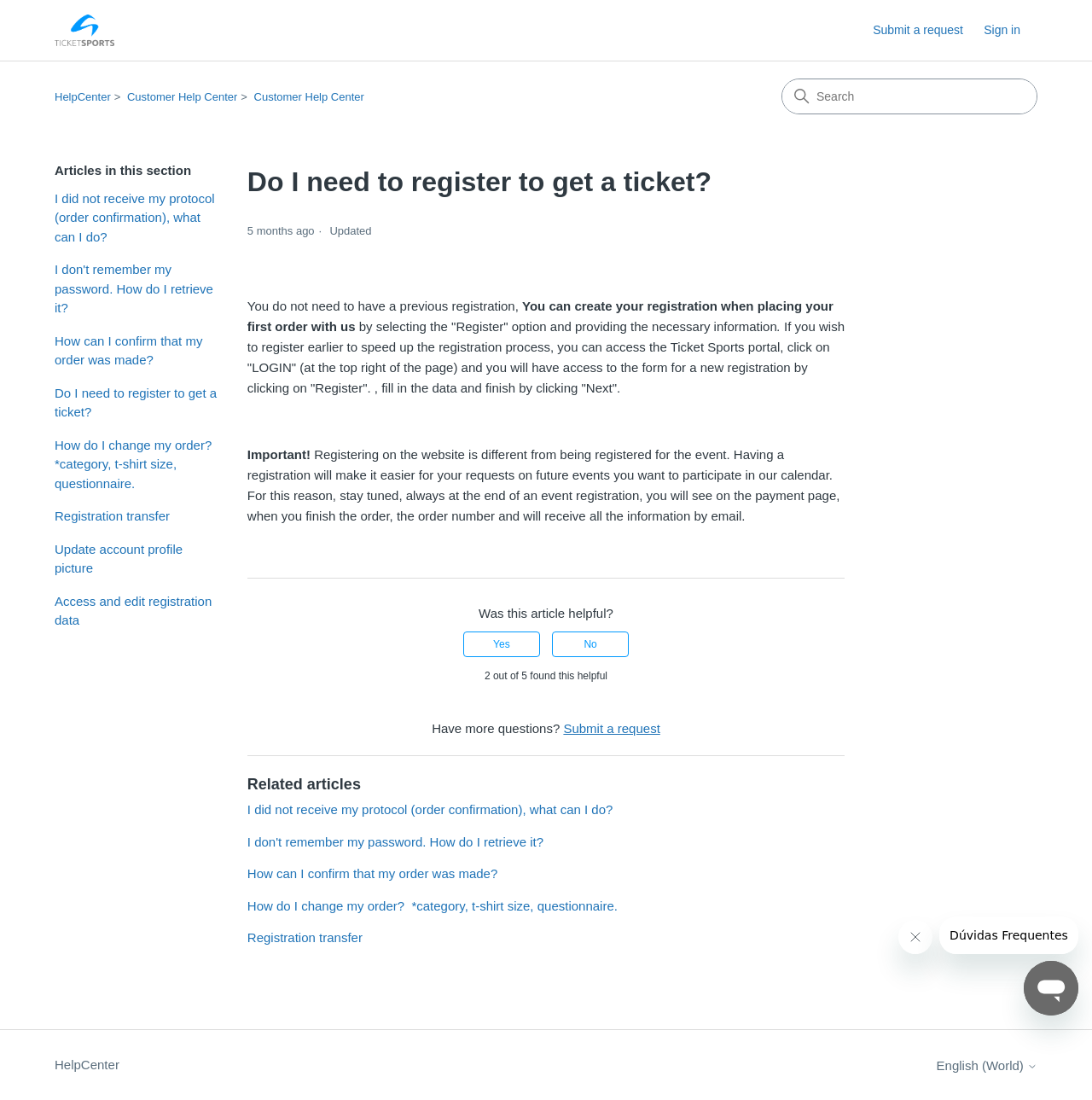Determine the bounding box coordinates of the area to click in order to meet this instruction: "Sign in".

[0.901, 0.02, 0.95, 0.036]